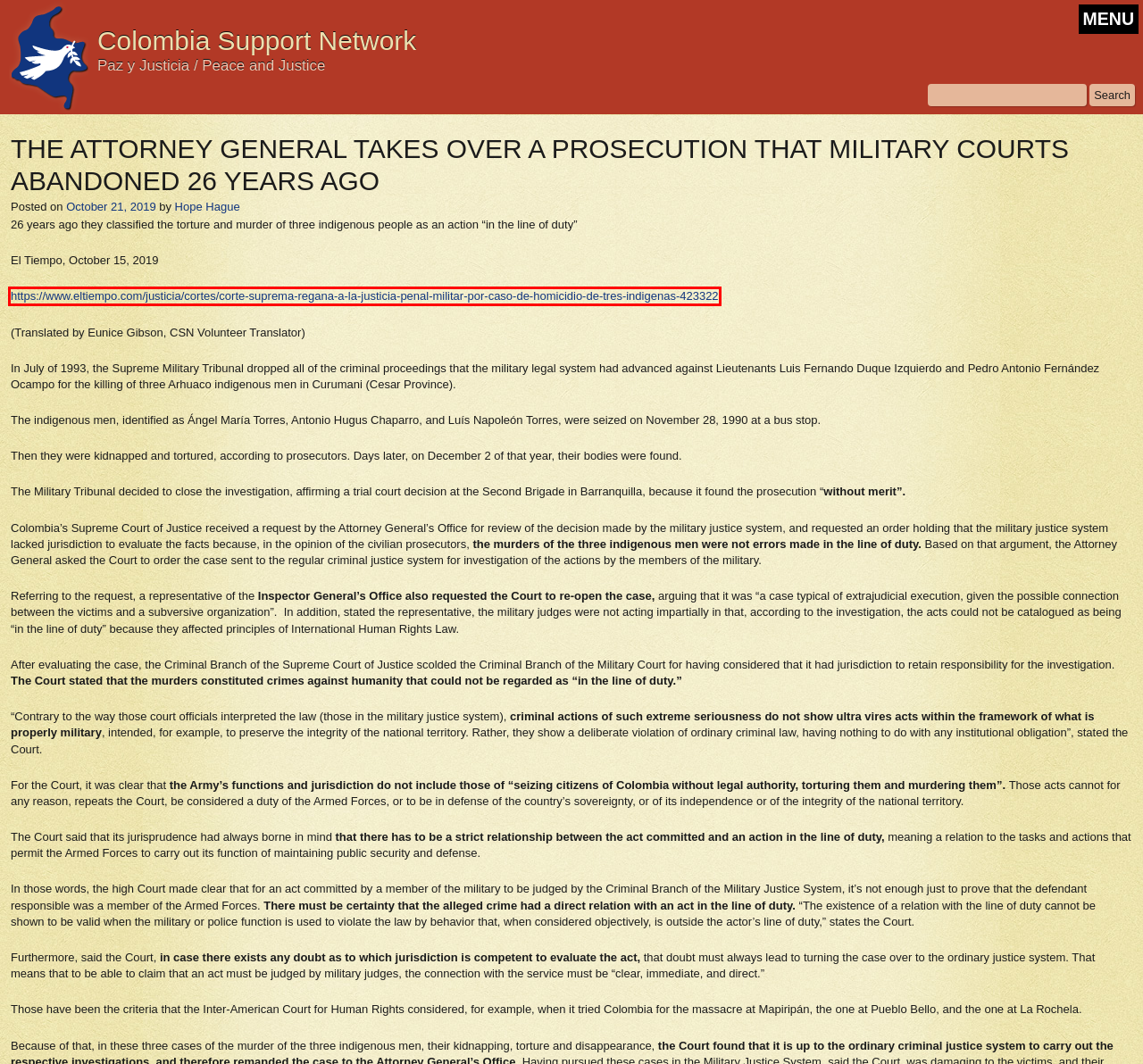Inspect the provided webpage screenshot, concentrating on the element within the red bounding box. Select the description that best represents the new webpage after you click the highlighted element. Here are the candidates:
A. Topics | Colombia Support Network
B. disappearances | Colombia Support Network
C. Military Criminal Justice | Colombia Support Network
D. Colombia Support Network | Paz y Justicia / Peace and Justice
E. Corte Suprema regaña a la Justicia Penal Militar por caso de homicidio de tres indígenas
F. Hope Hague | Colombia Support Network
G. About Colombia | Colombia Support Network
H. Contact Us | Colombia Support Network

E